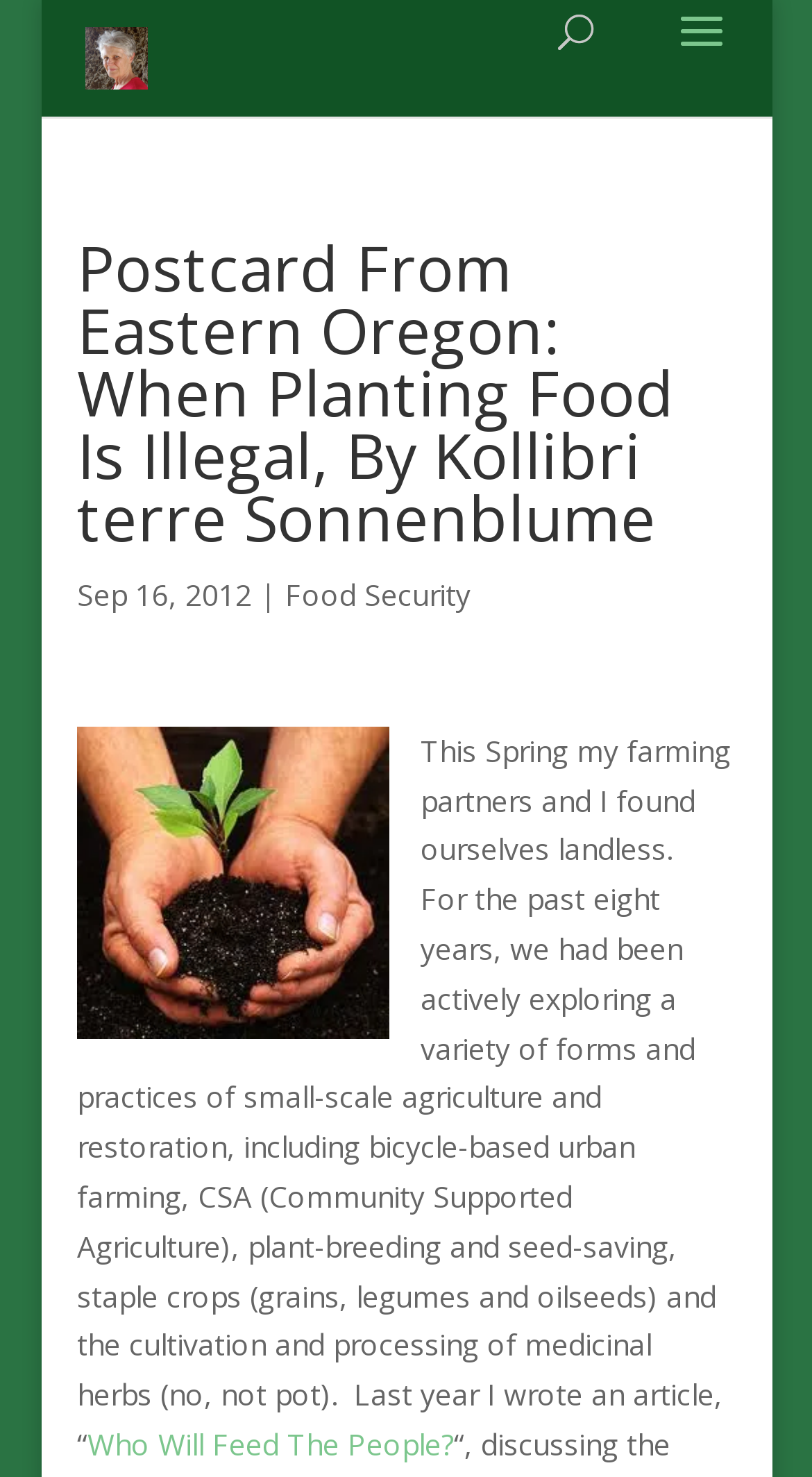What is the title of the article mentioned in the content?
Please provide a comprehensive answer based on the details in the screenshot.

The title of the article mentioned in the content is 'Who Will Feed The People?' which is a link located at the bottom of the article content, it is mentioned as a reference to the author's previous work.